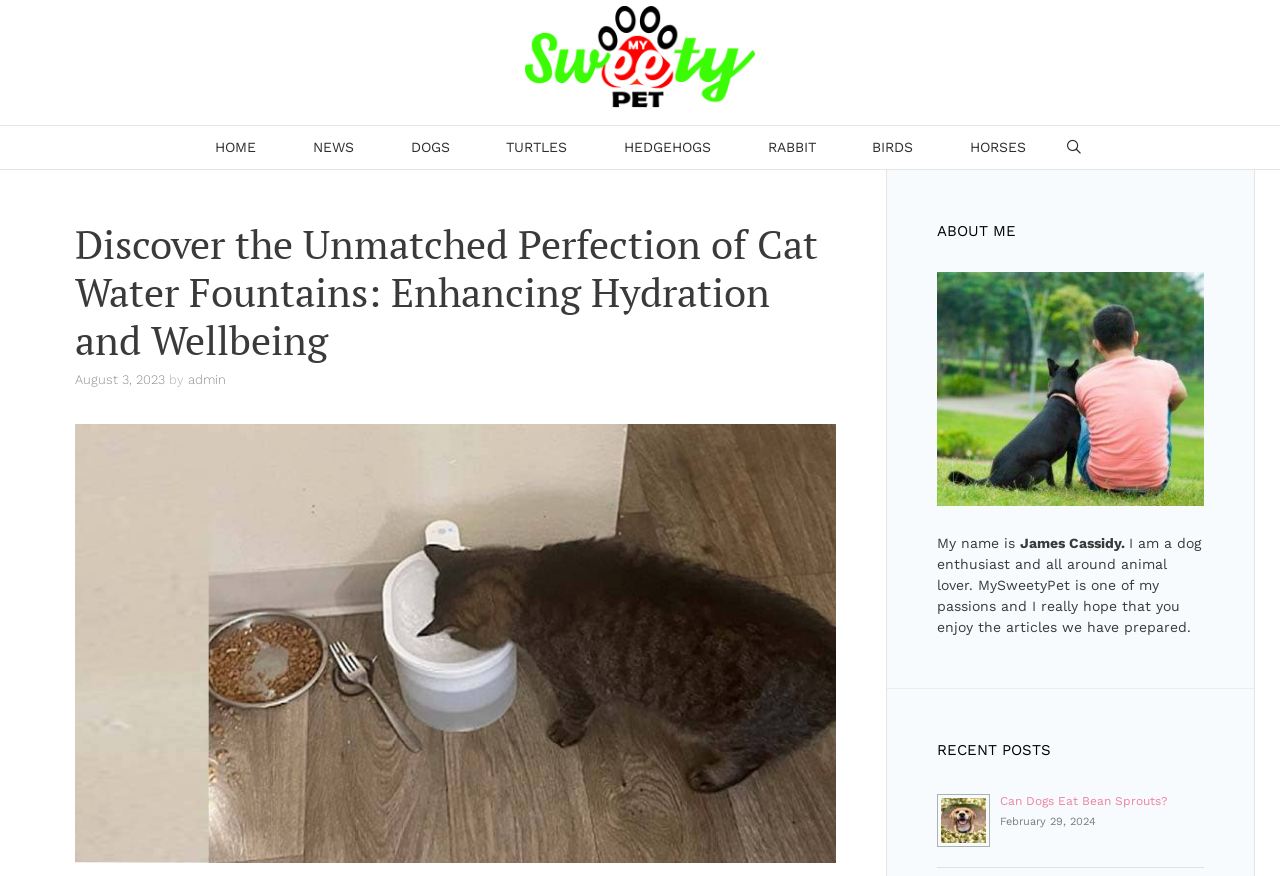Give a one-word or short phrase answer to the question: 
How many navigation links are there?

10